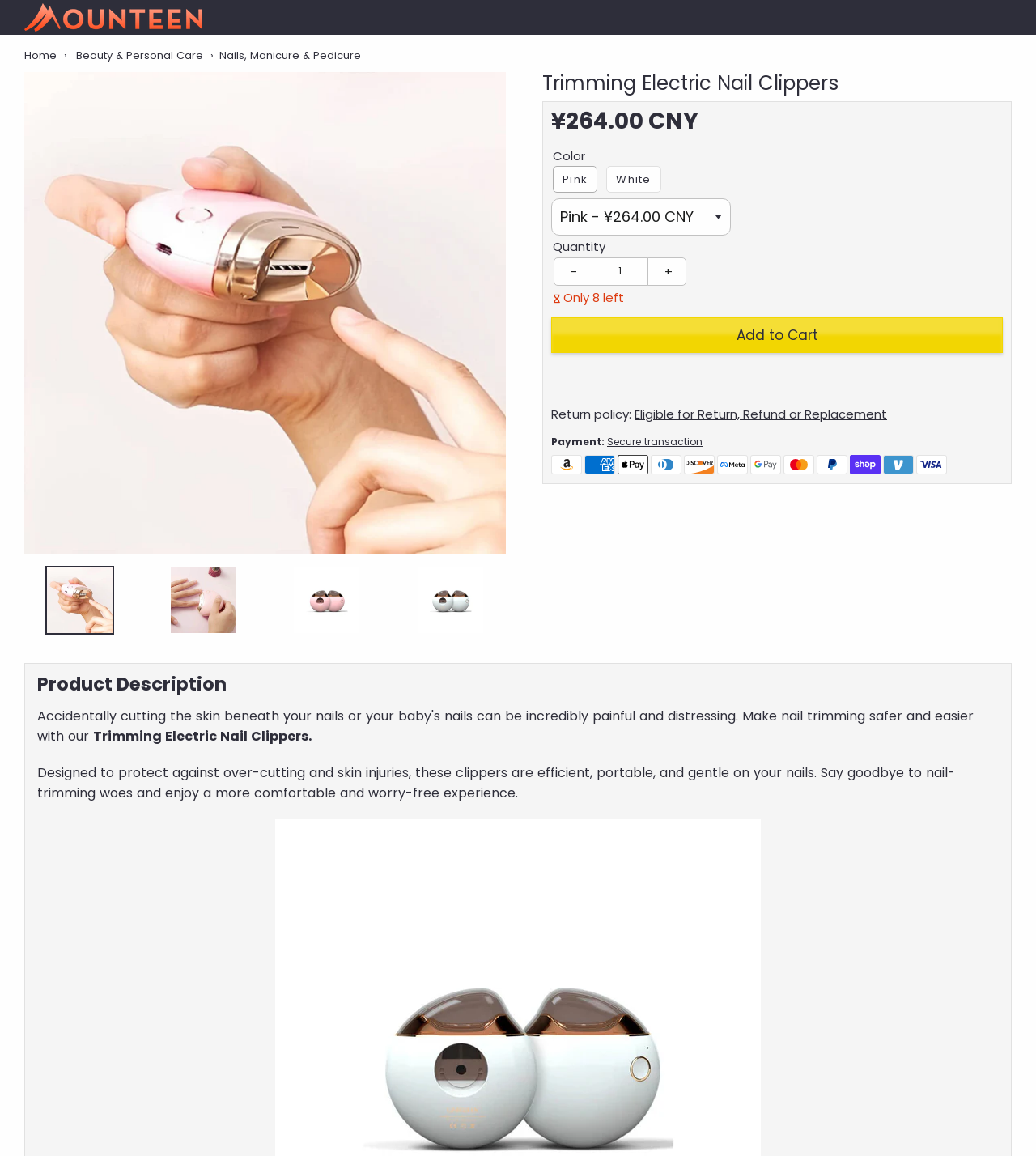What payment methods are accepted?
Please respond to the question with as much detail as possible.

I found the answer by looking at the images of various payment methods such as Amazon, American Express, Apple Pay, and others, which indicates that the website accepts multiple payment methods.